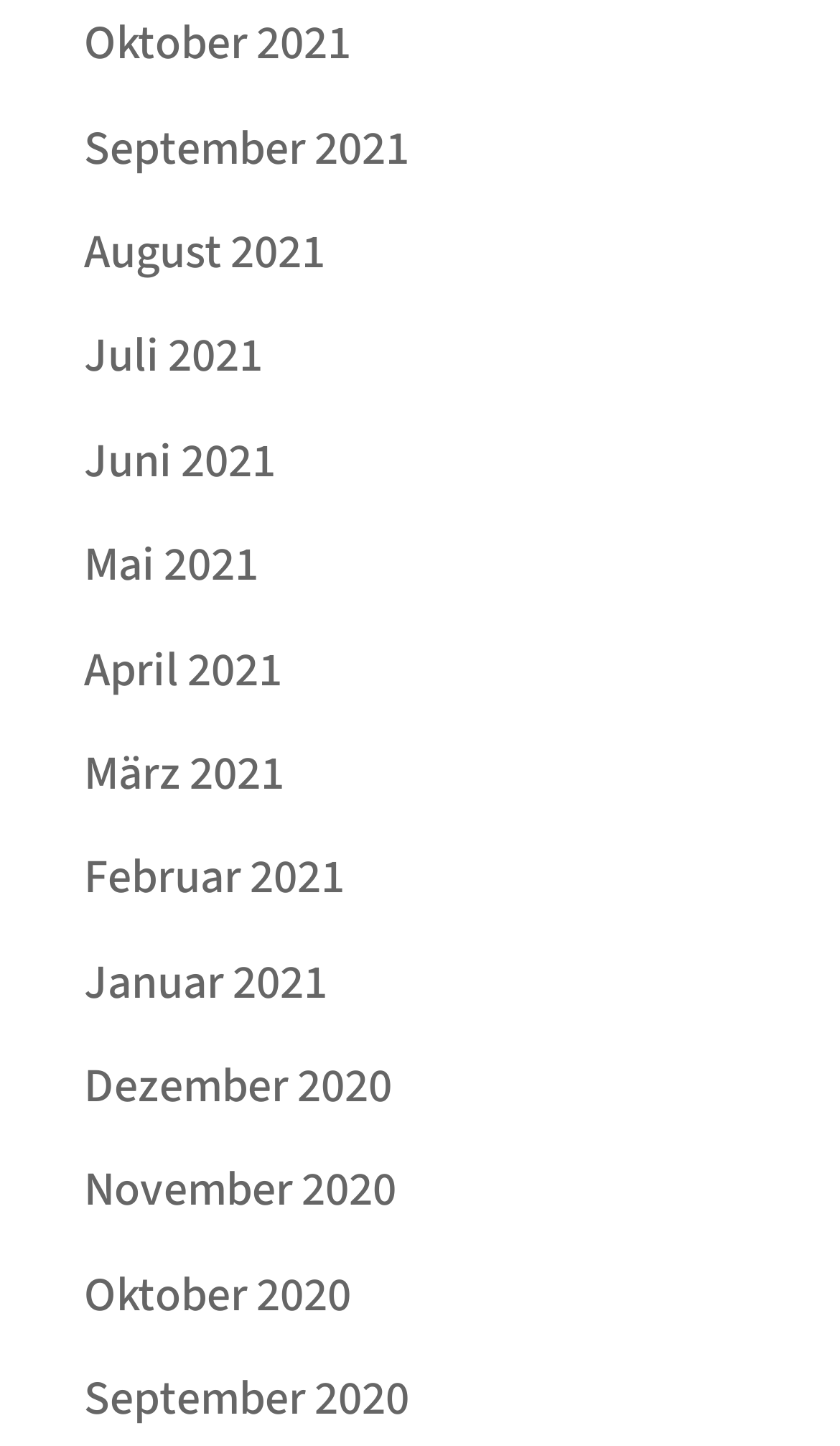Please identify the bounding box coordinates of the region to click in order to complete the given instruction: "View Oktober 2021". The coordinates should be four float numbers between 0 and 1, i.e., [left, top, right, bottom].

[0.1, 0.006, 0.418, 0.054]